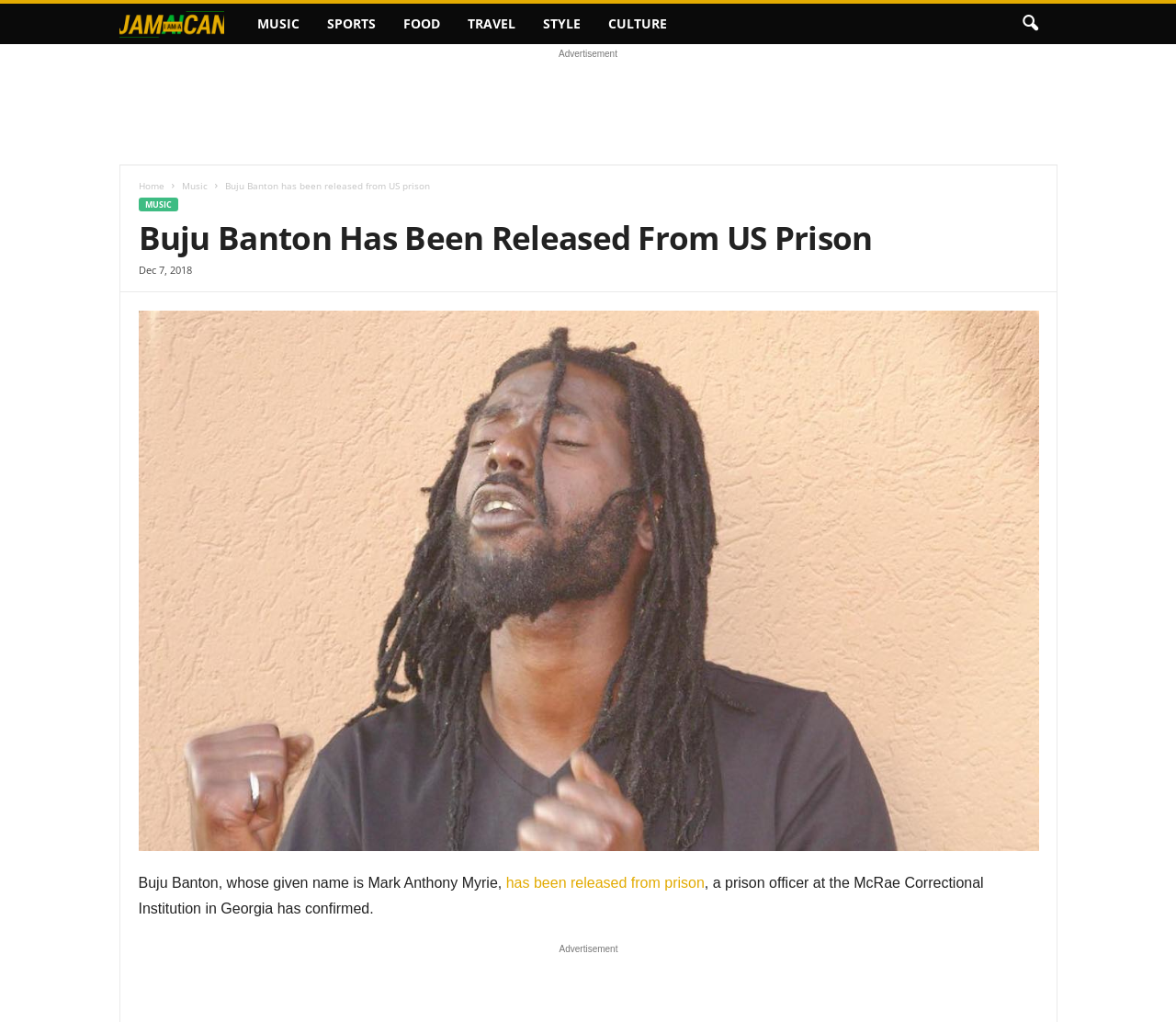Identify the bounding box coordinates for the region to click in order to carry out this instruction: "Read about Buju Banton". Provide the coordinates using four float numbers between 0 and 1, formatted as [left, top, right, bottom].

[0.191, 0.175, 0.365, 0.188]